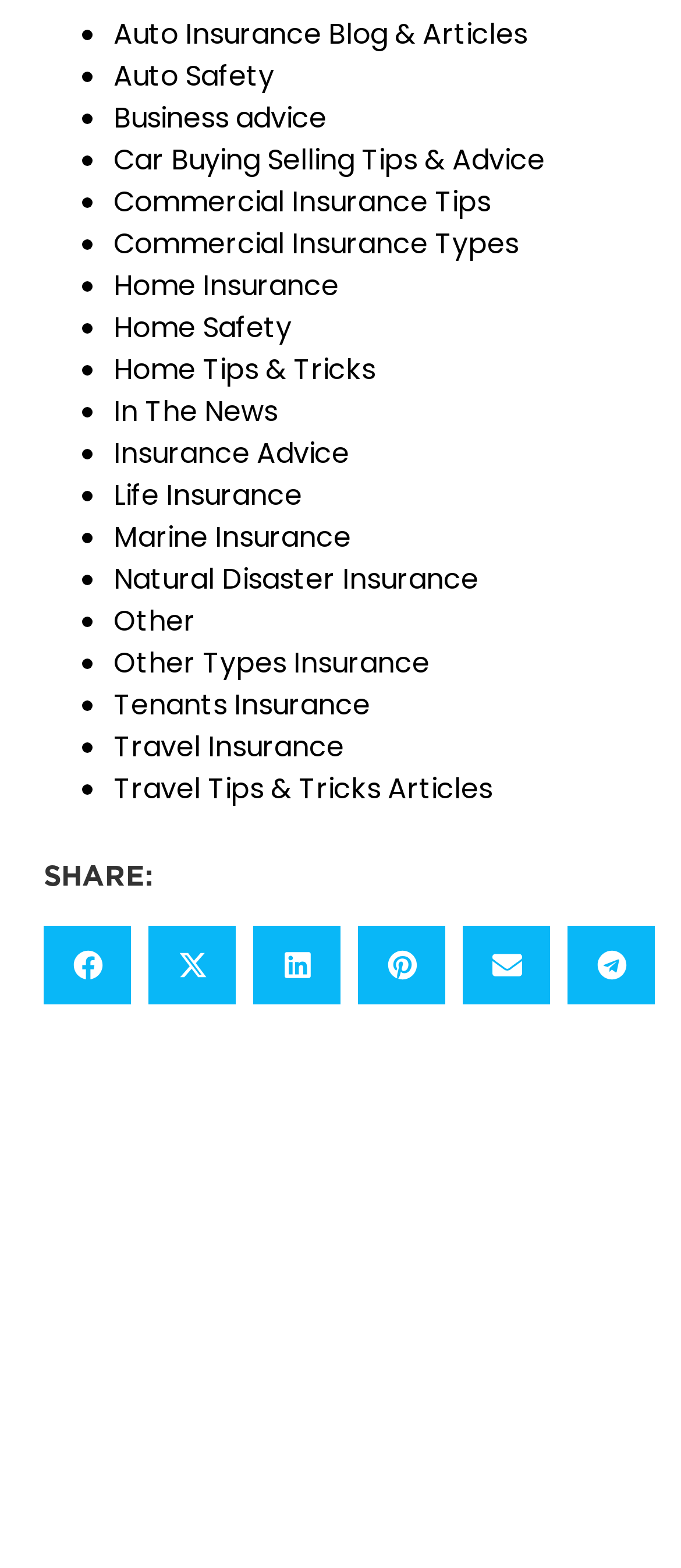Pinpoint the bounding box coordinates of the element to be clicked to execute the instruction: "Click on Home Insurance".

[0.167, 0.17, 0.497, 0.195]